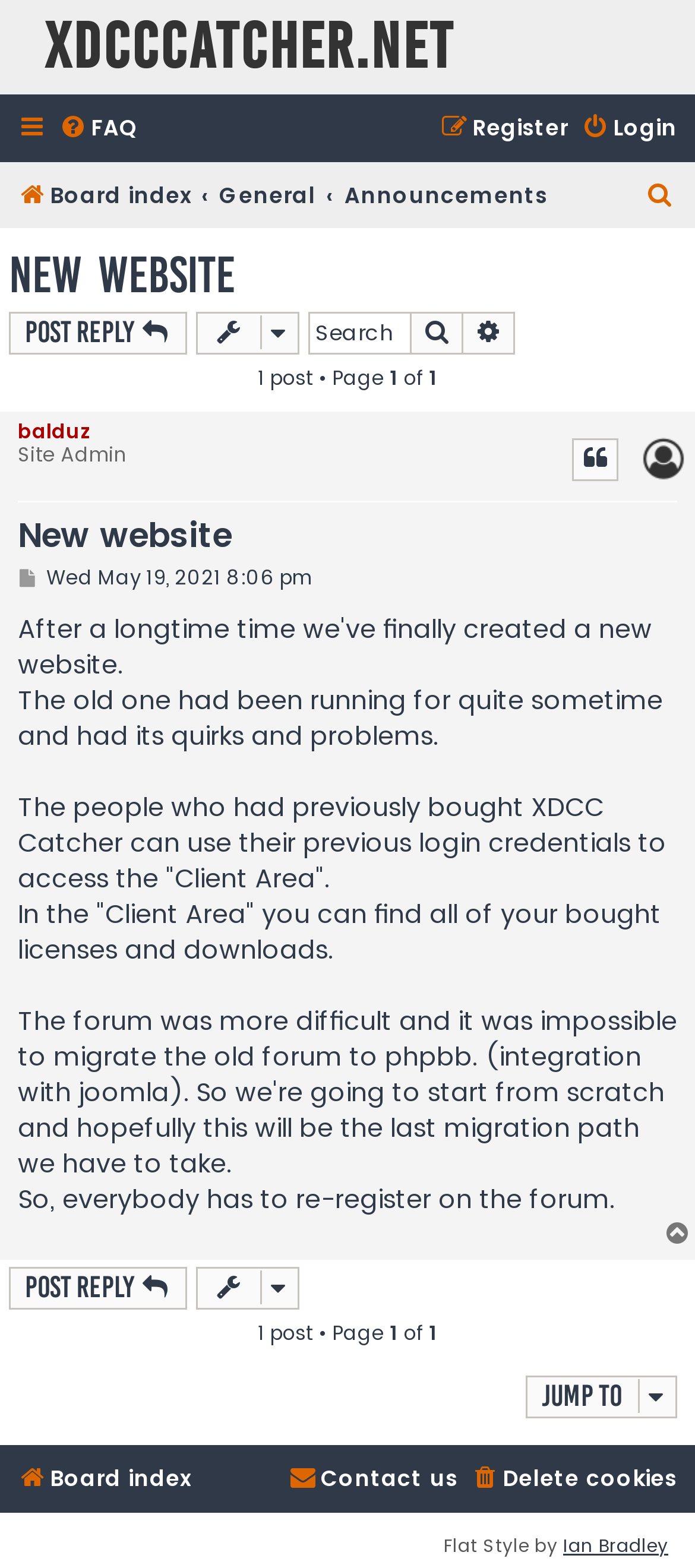Please determine the bounding box coordinates of the area that needs to be clicked to complete this task: 'Go to Board index'. The coordinates must be four float numbers between 0 and 1, formatted as [left, top, right, bottom].

[0.026, 0.11, 0.274, 0.14]